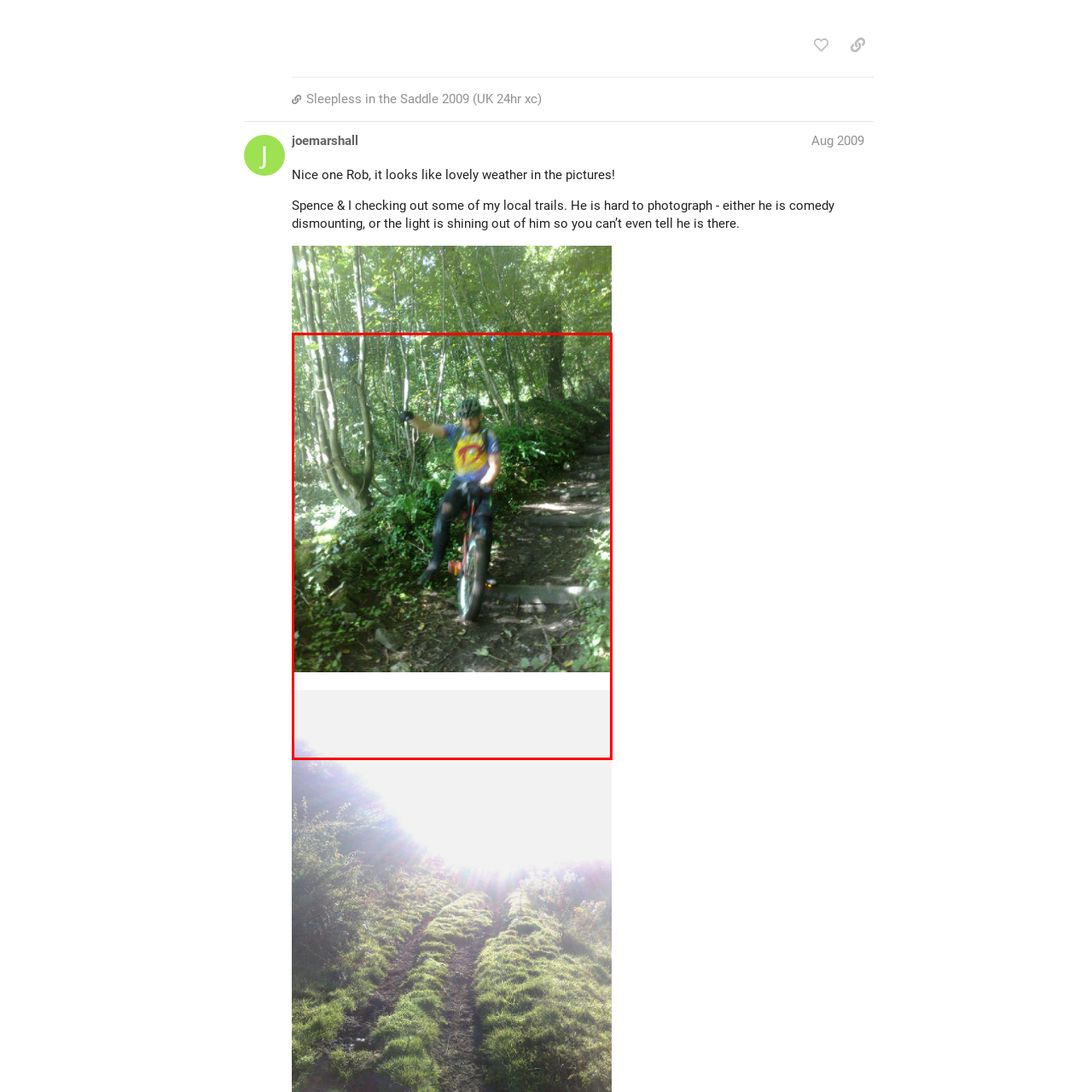Focus on the section marked by the red bounding box and reply with a single word or phrase: What is the cyclist's gesture?

Raising one hand